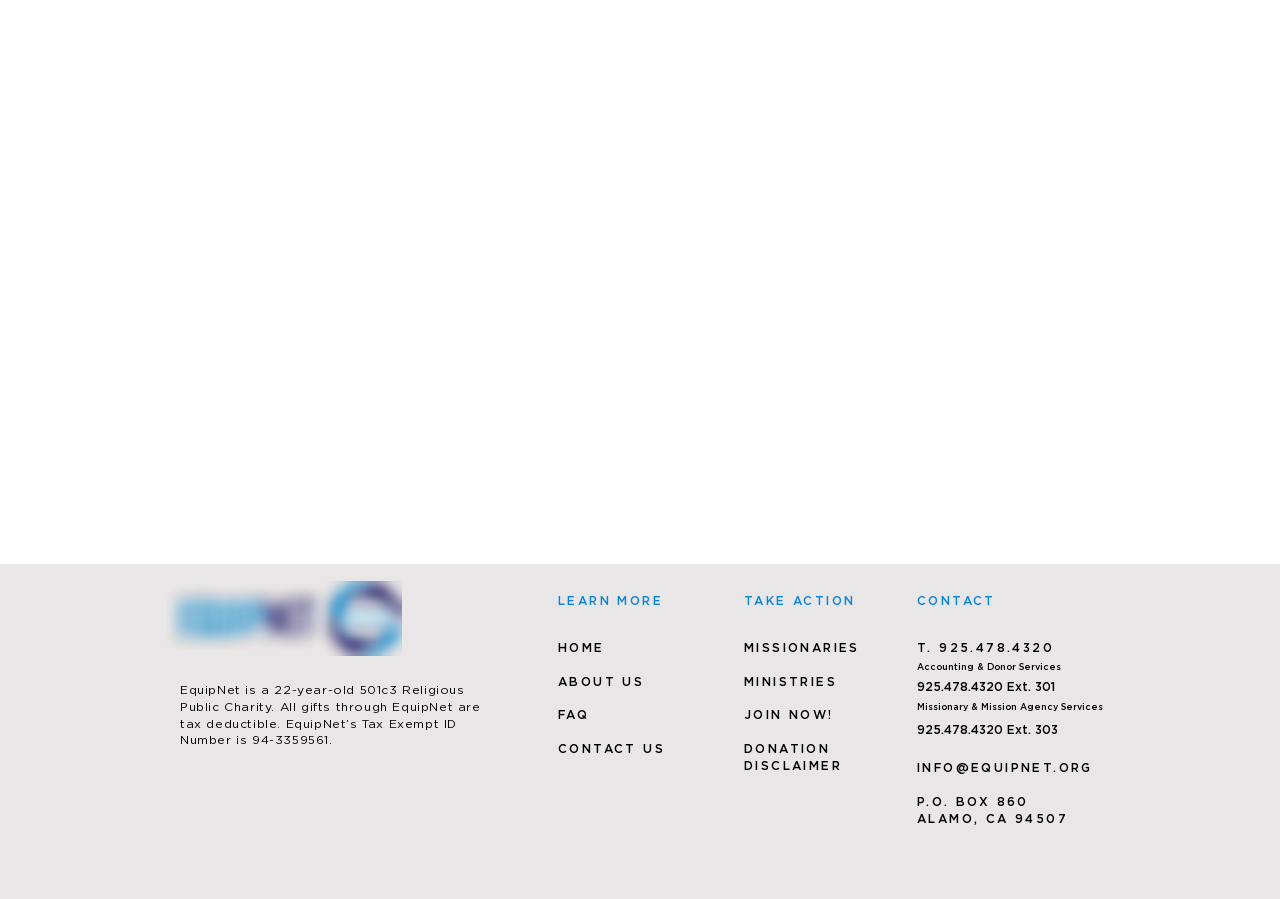Mark the bounding box of the element that matches the following description: "JOIN NOW!".

[0.581, 0.788, 0.651, 0.803]